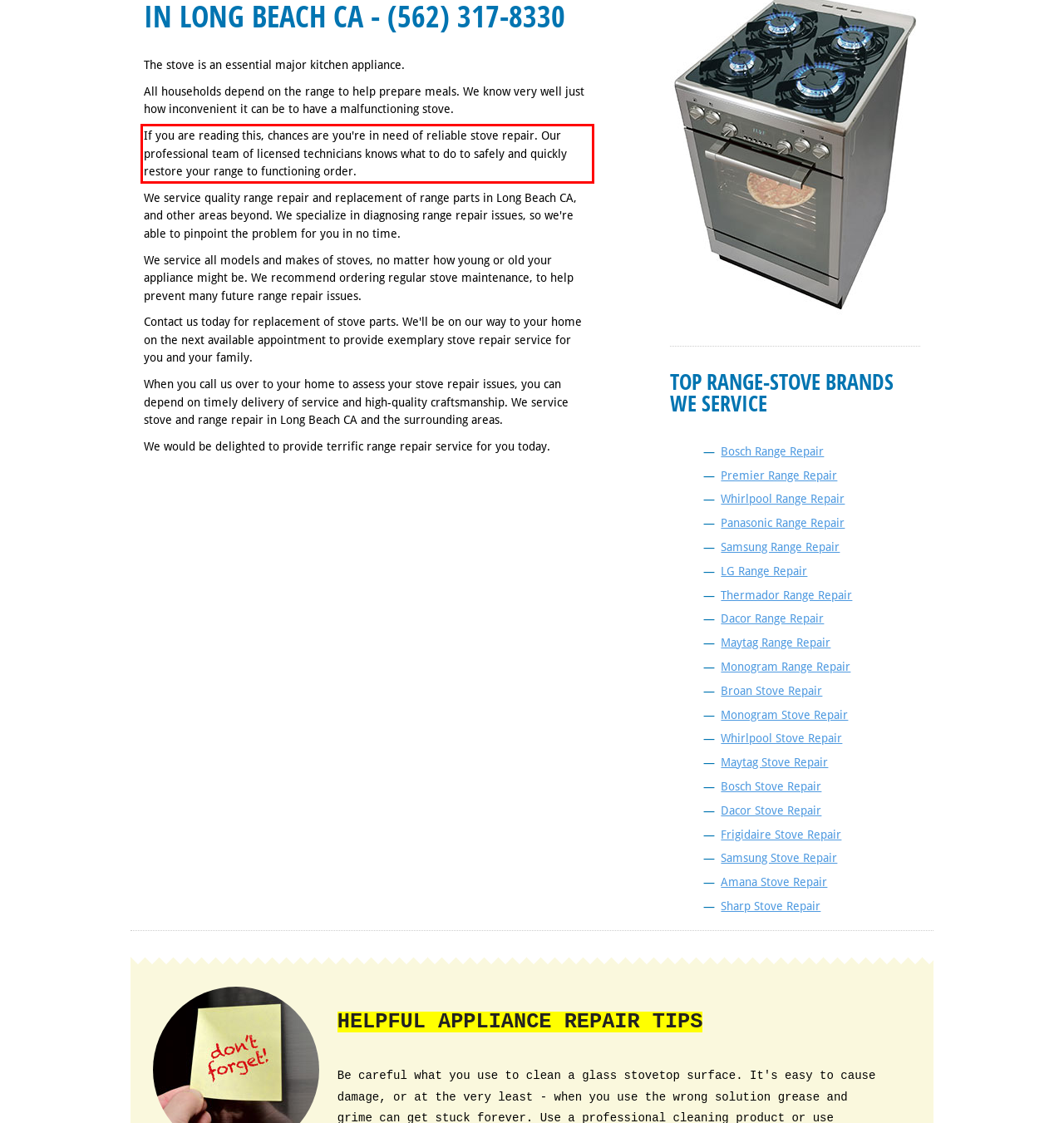Look at the provided screenshot of the webpage and perform OCR on the text within the red bounding box.

If you are reading this, chances are you're in need of reliable stove repair. Our professional team of licensed technicians knows what to do to safely and quickly restore your range to functioning order.